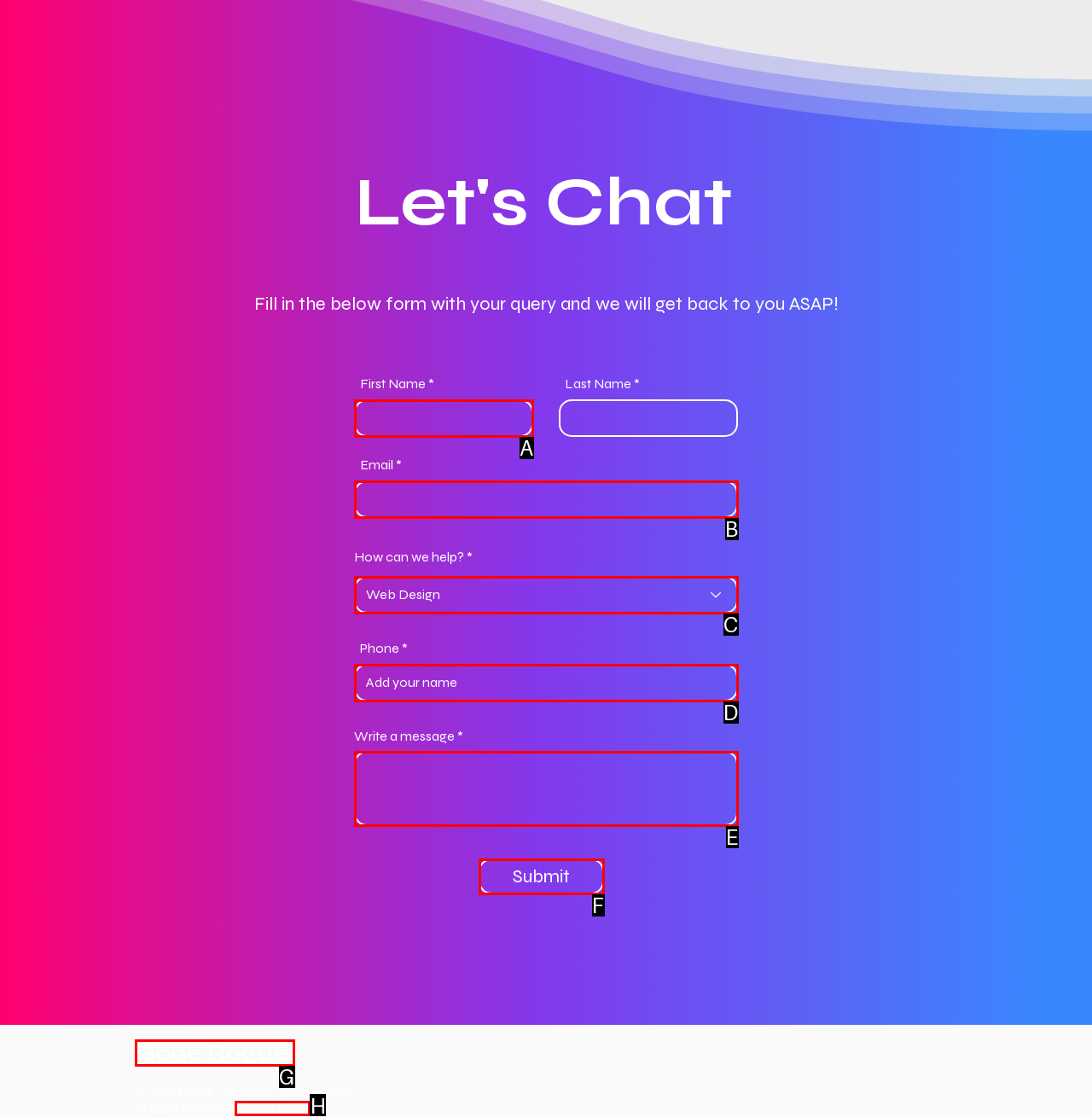Determine which HTML element to click for this task: Click the link to view privacy policy Provide the letter of the selected choice.

H